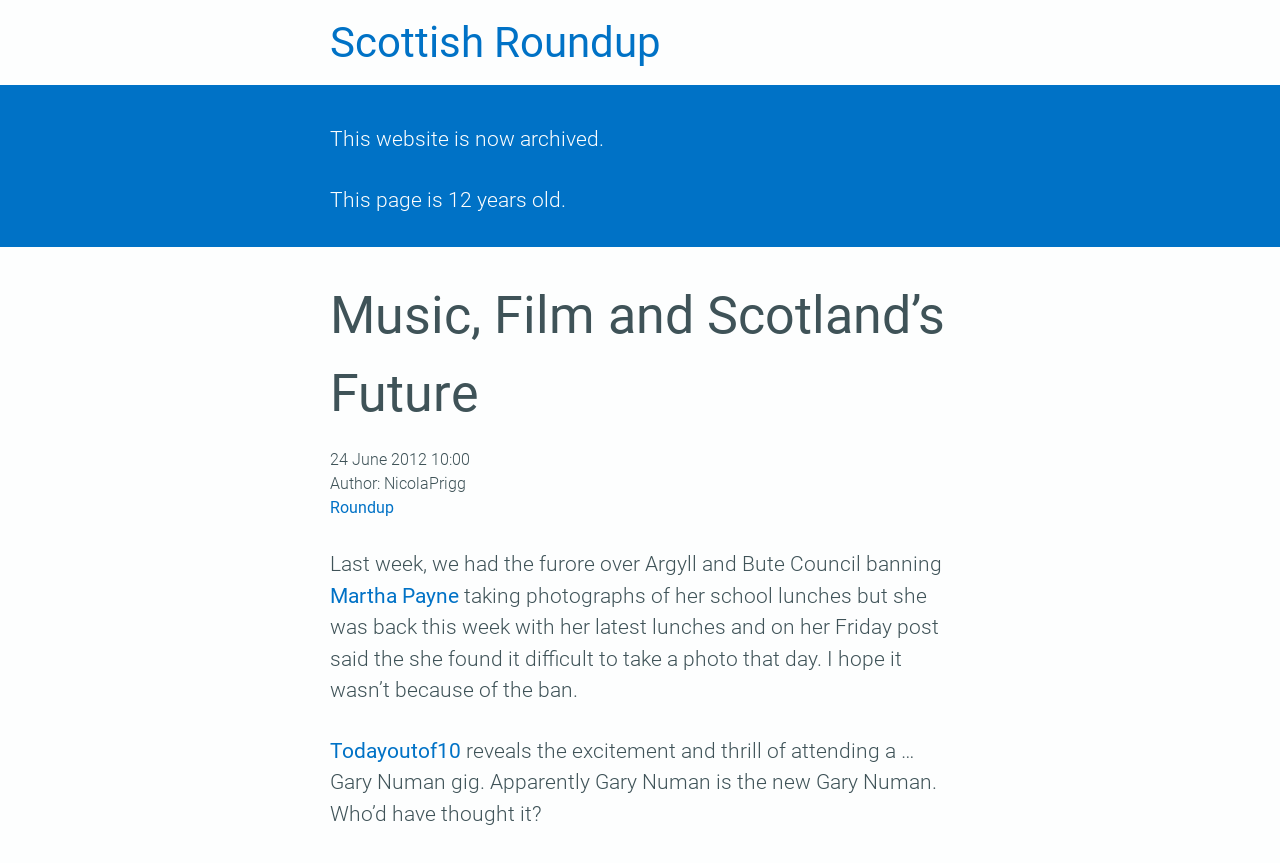Describe every aspect of the webpage comprehensively.

The webpage appears to be a blog post or article with a focus on Scottish news and culture. At the top, there is a heading that reads "Scottish Roundup" with a link to the same title. Below this, there is a section that indicates the website is archived and provides information about the page's age.

The main content of the page is divided into sections, with a heading "Music, Film and Scotland’s Future" situated above a timestamp and author information. The article discusses Martha Payne, who was banned from taking photographs of her school lunches by Argyll and Bute Council, but has since returned with new photos. The text also mentions her difficulties in taking a photo on a particular day.

Further down, there is a mention of a blog post titled "Todayoutof10" which discusses a Gary Numan gig, with a humorous tone. Throughout the page, there are links to related topics, such as the "Roundup" and "Martha Payne". The overall structure of the page is organized, with clear headings and concise text.